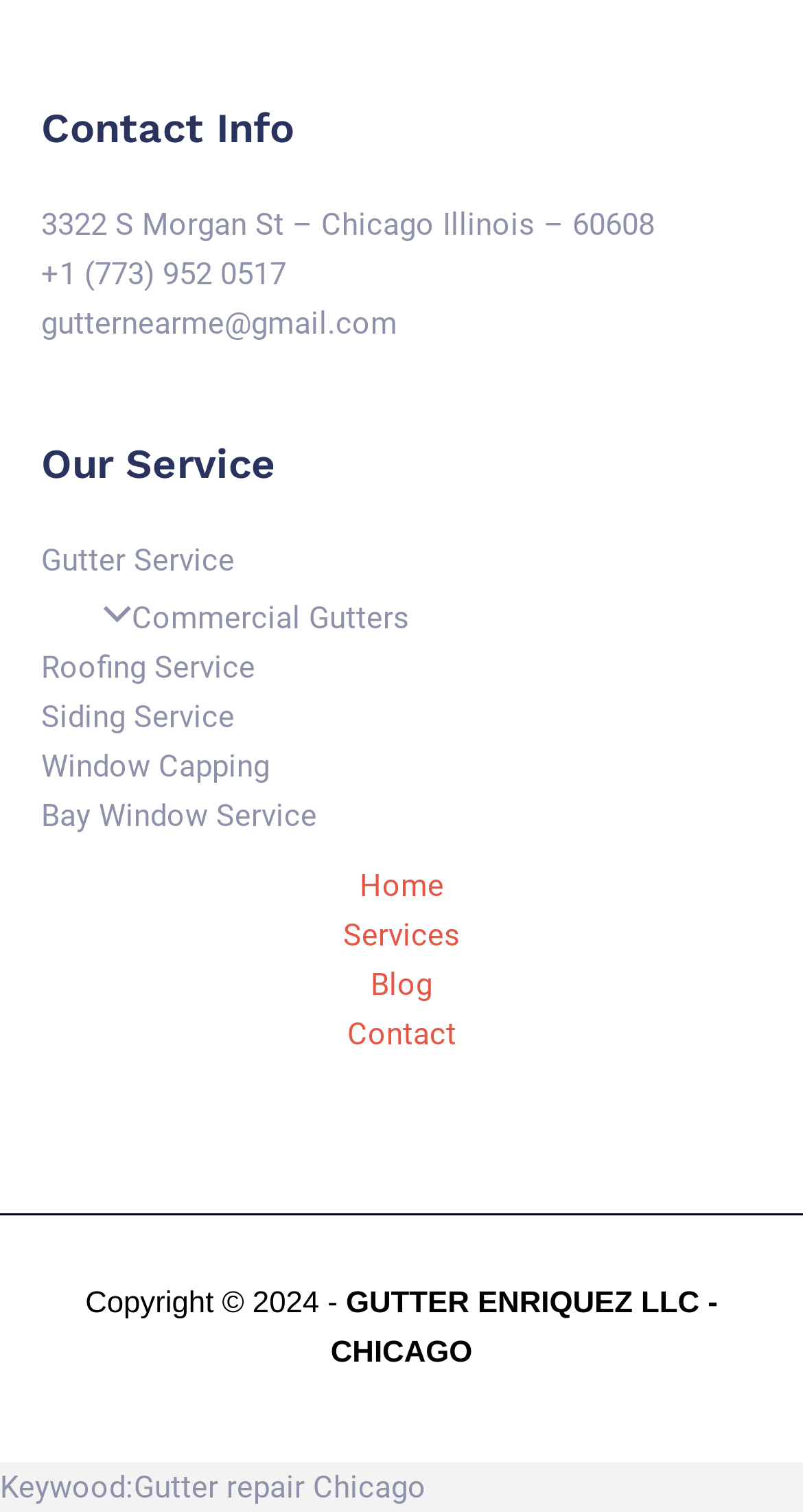Determine the bounding box coordinates for the area that needs to be clicked to fulfill this task: "Learn about gutter services". The coordinates must be given as four float numbers between 0 and 1, i.e., [left, top, right, bottom].

[0.051, 0.358, 0.292, 0.383]